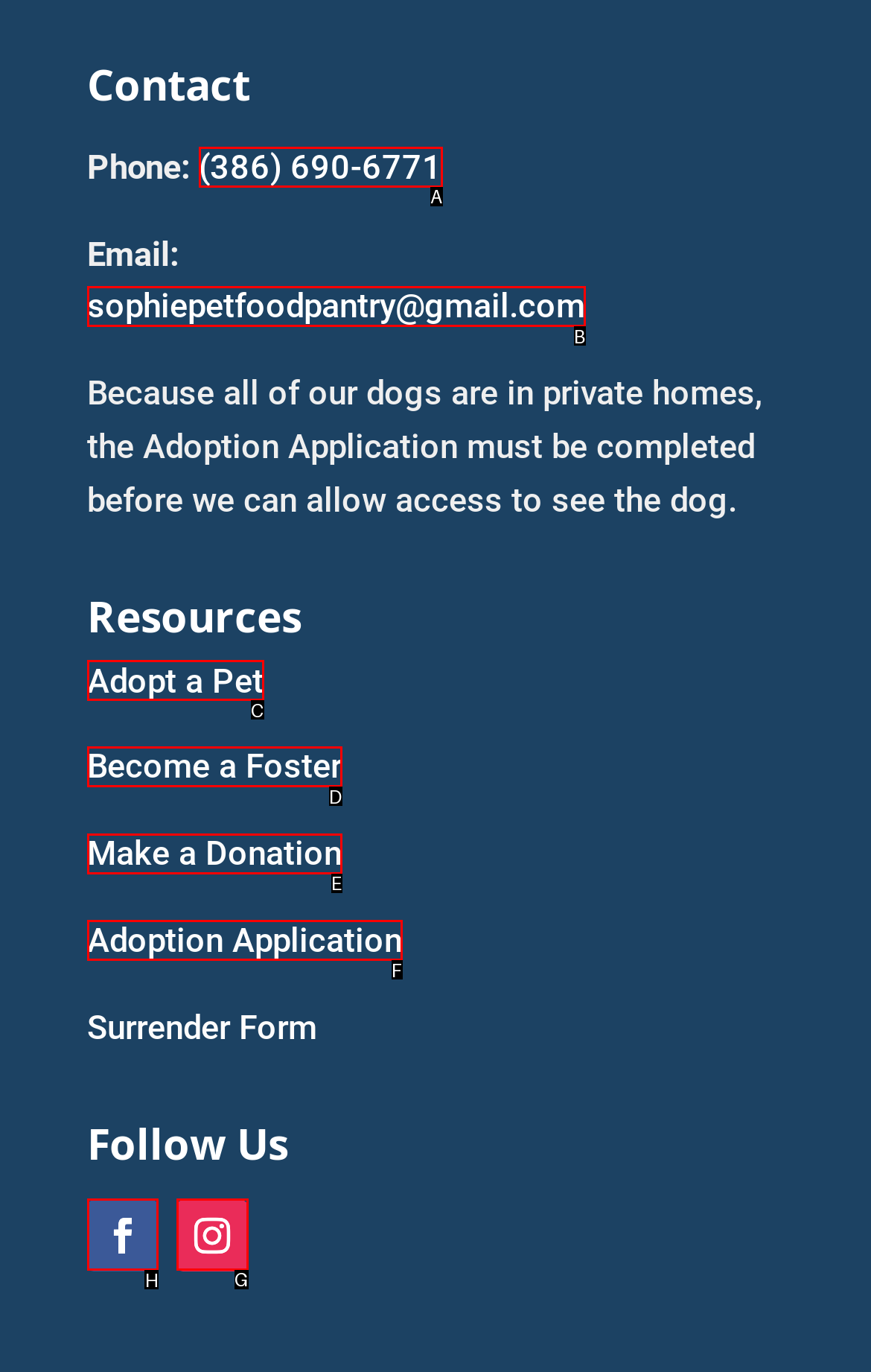Select the HTML element that needs to be clicked to carry out the task: Follow on Facebook
Provide the letter of the correct option.

H